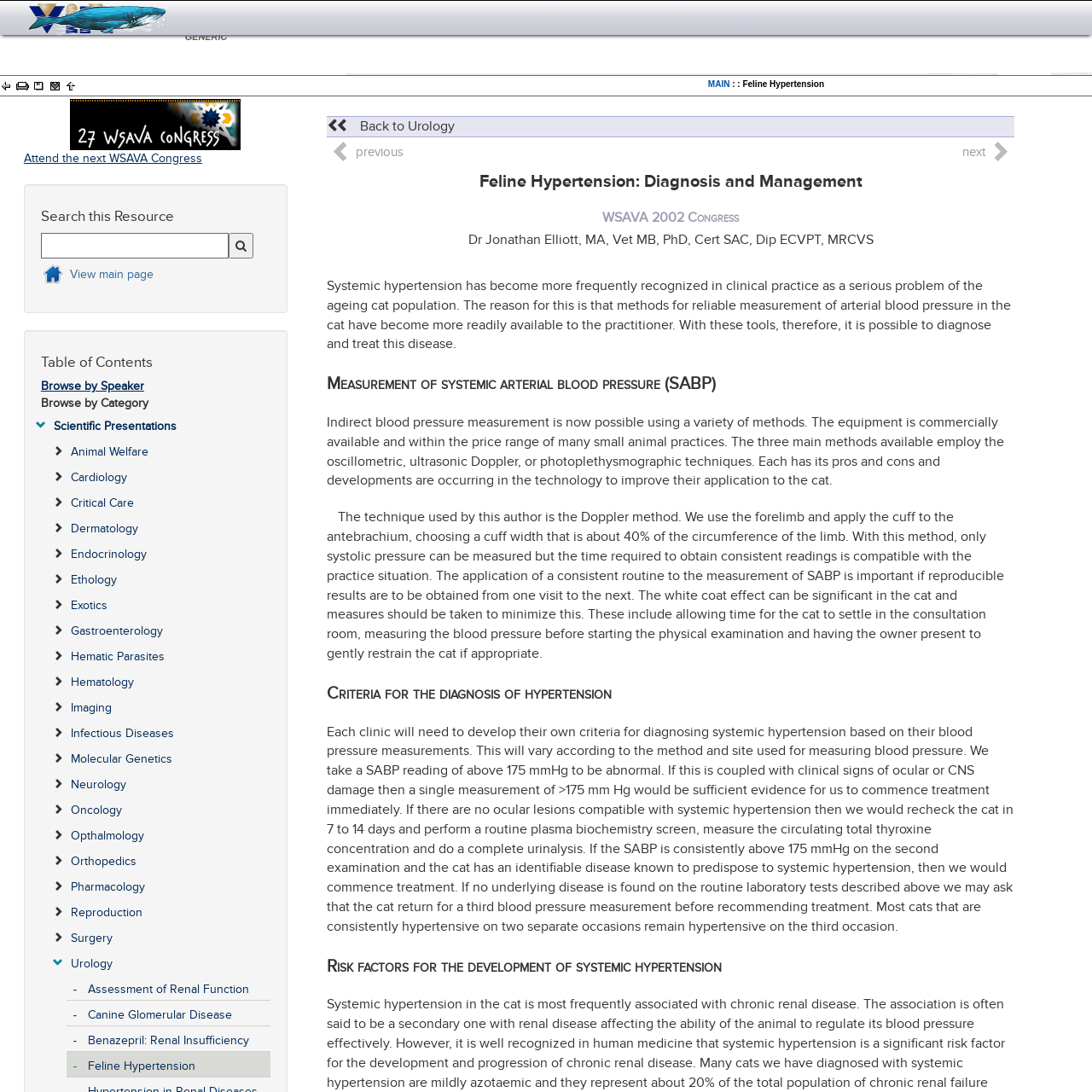Please identify the bounding box coordinates of the element's region that should be clicked to execute the following instruction: "Go to 'Top'". The bounding box coordinates must be four float numbers between 0 and 1, i.e., [left, top, right, bottom].

None